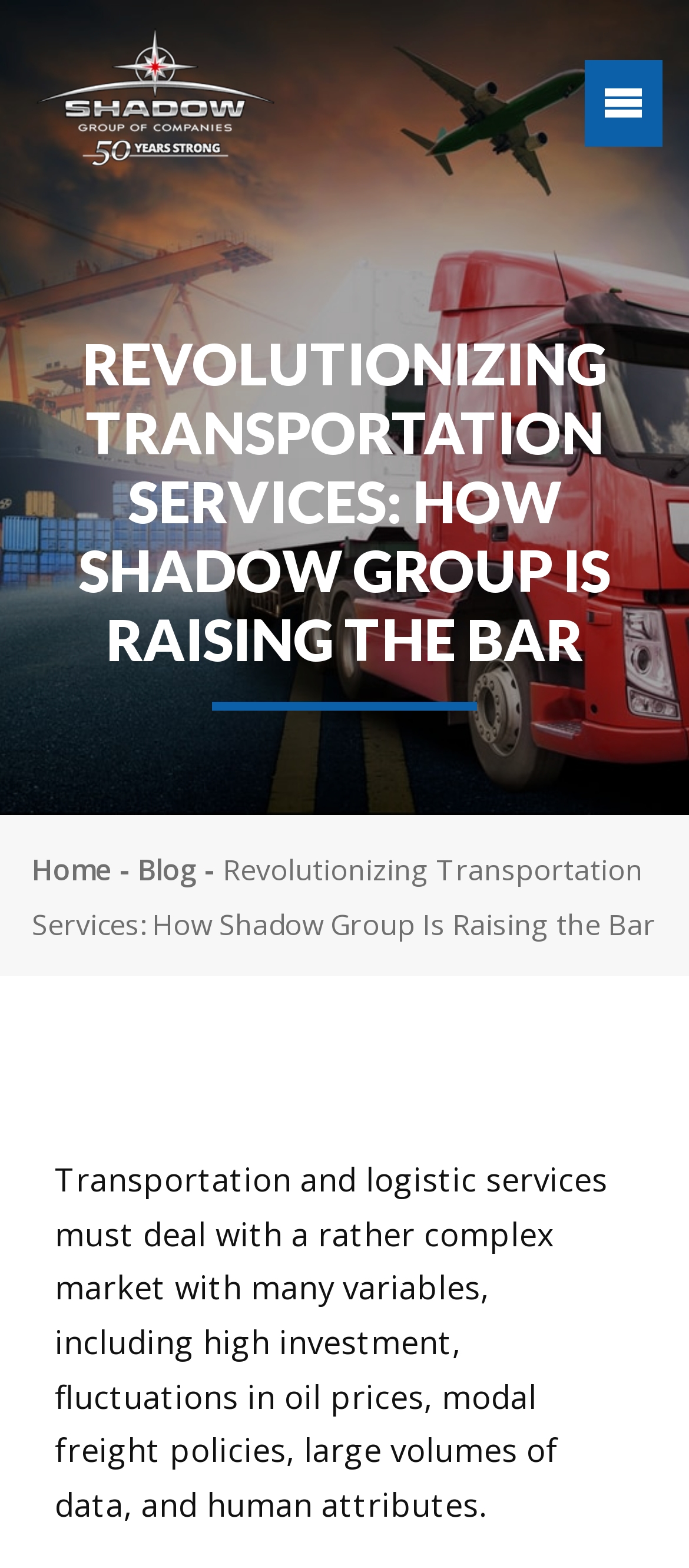How many links are in the breadcrumbs navigation?
With the help of the image, please provide a detailed response to the question.

The breadcrumbs navigation contains three links: 'Home', 'Blog', and the current page 'Revolutionizing Transportation Services: How Shadow Group Is Raising the Bar'.